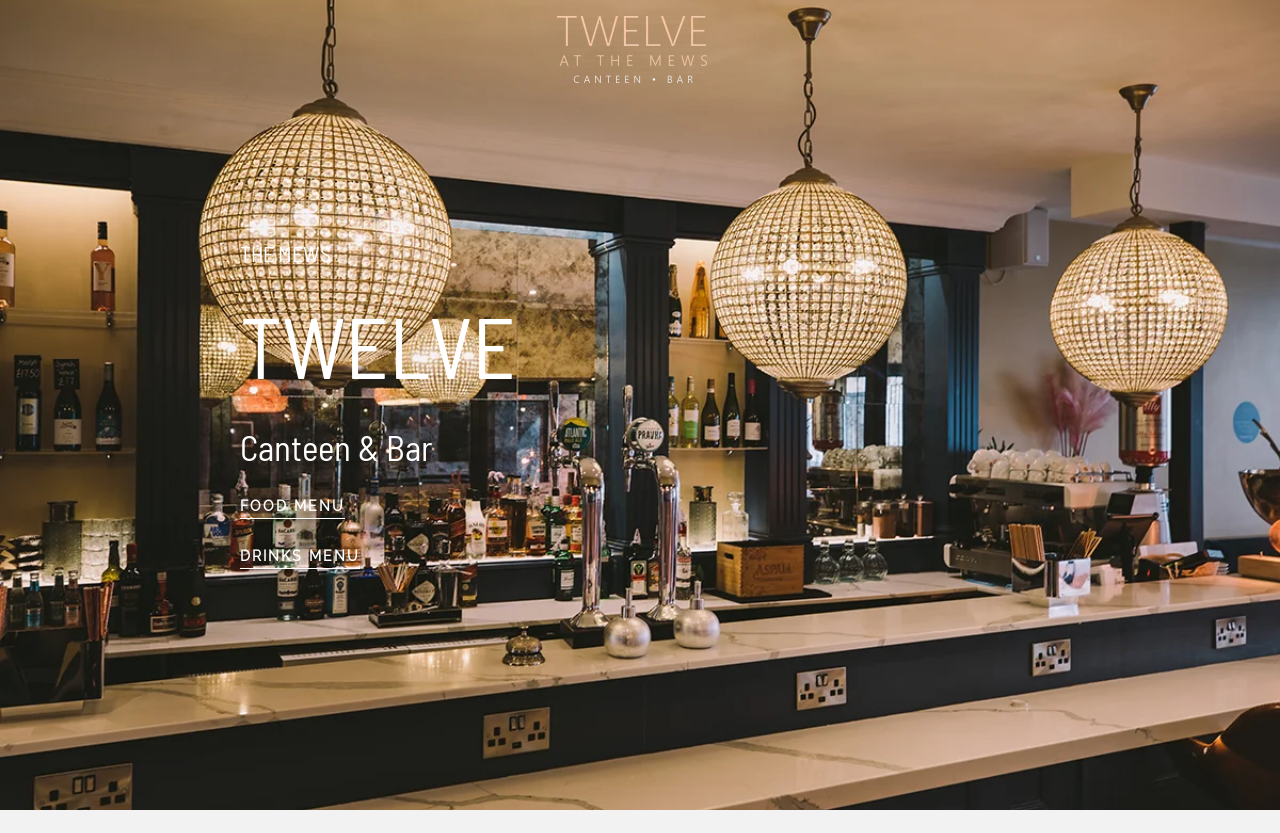What is the theme of the current season?
Provide a fully detailed and comprehensive answer to the question.

The webpage mentions 'What’s on this season? Seasonal ingredients are fresher, more nutritious and ultimately tastier than food that is out of season', which implies that the theme of the current season is focused on seasonal ingredients.